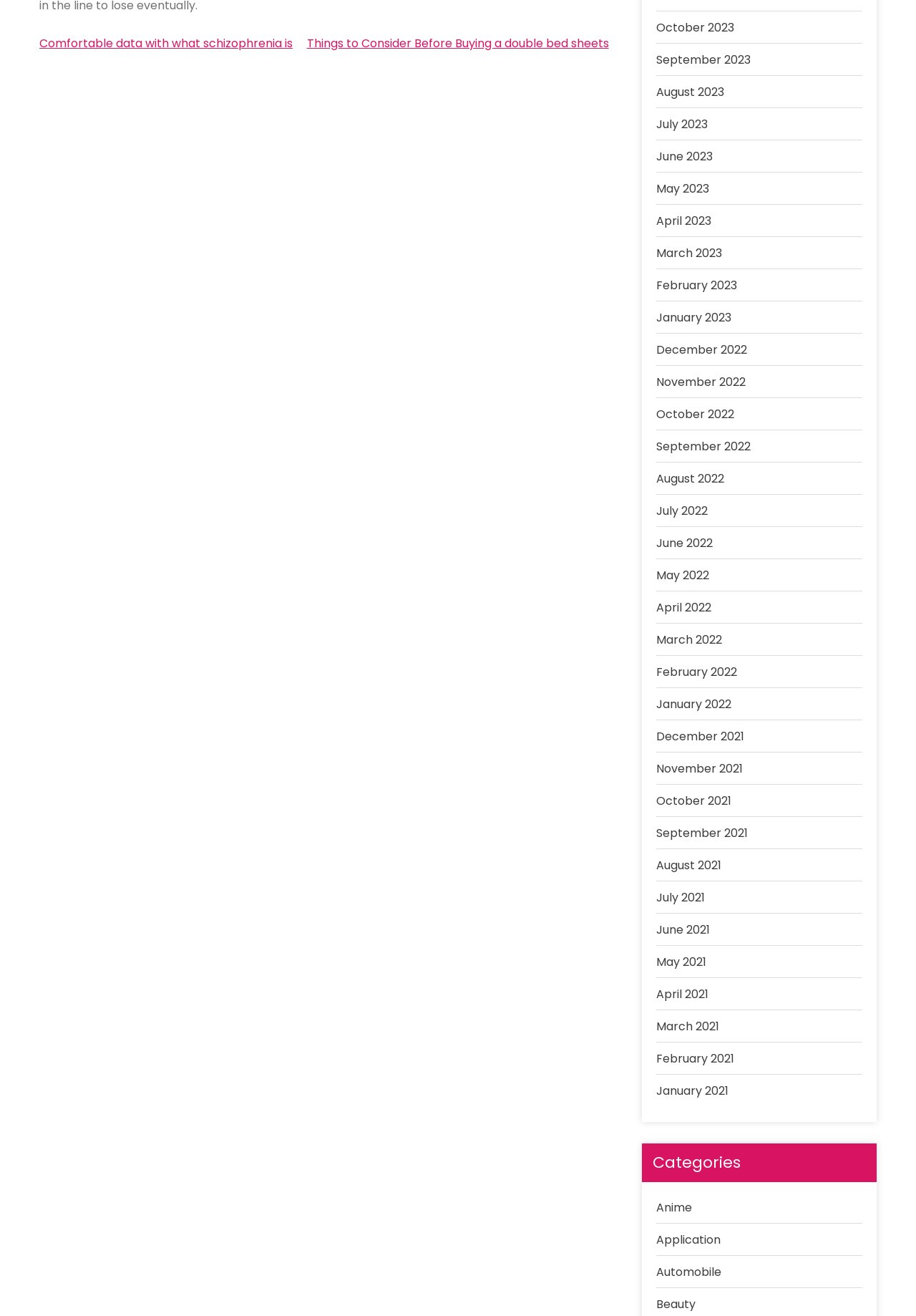What is the category of the link 'Anime'?
Craft a detailed and extensive response to the question.

The link 'Anime' is a child of the heading element with the text 'Categories', so it belongs to the category section.